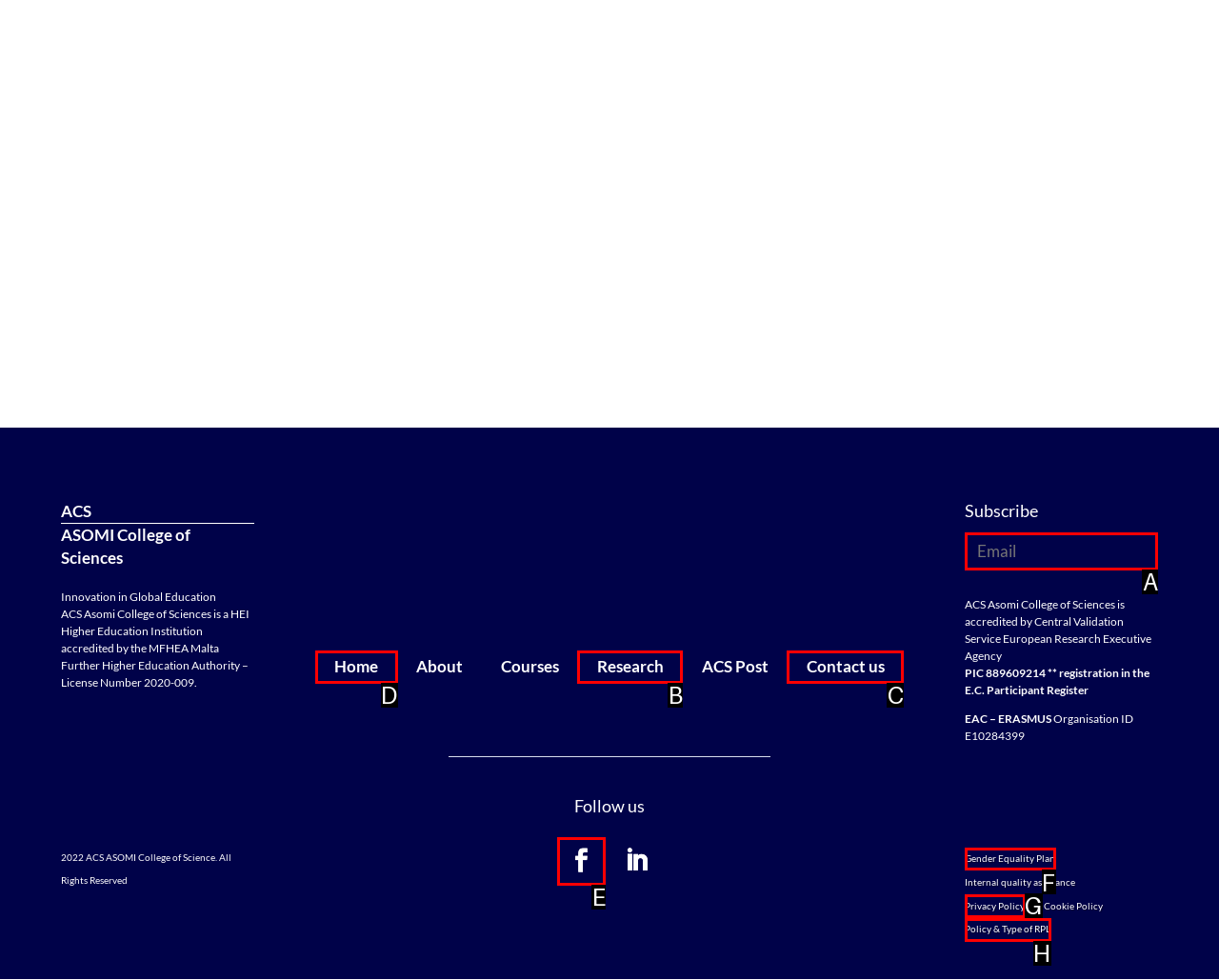Based on the choices marked in the screenshot, which letter represents the correct UI element to perform the task: Click the 'Home' link?

D